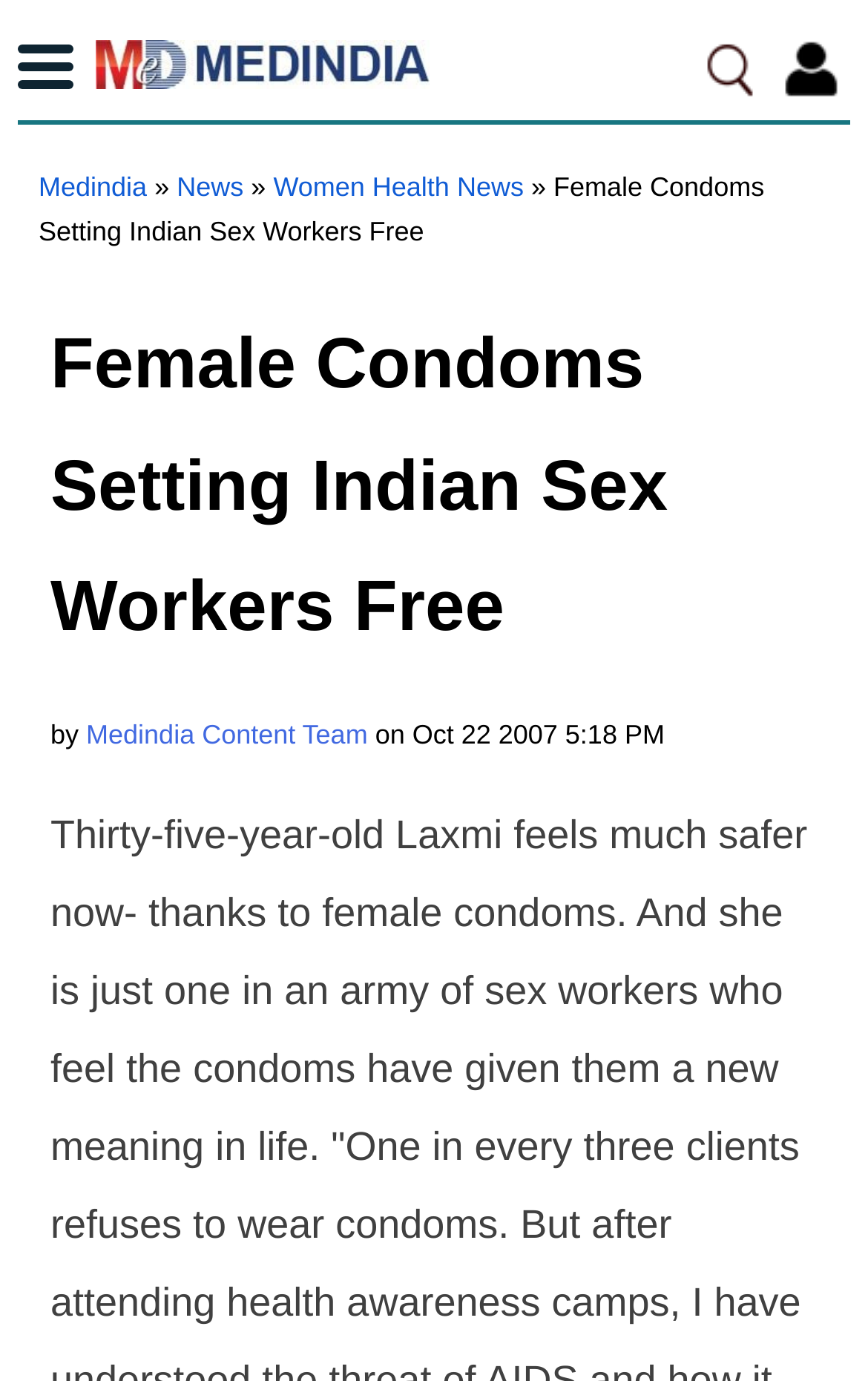What is the category of the news article?
Using the image, give a concise answer in the form of a single word or short phrase.

Women Health News